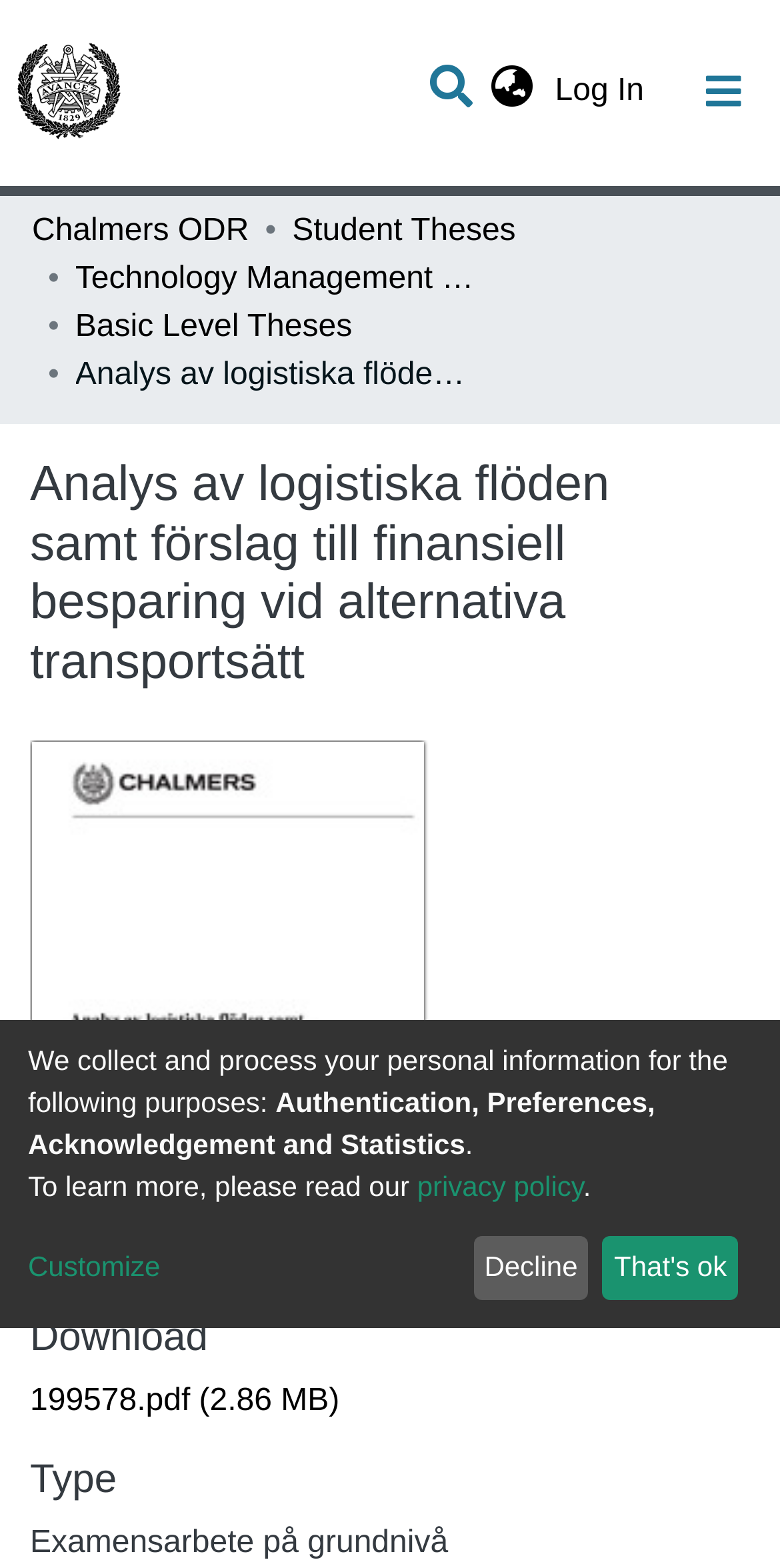Locate the bounding box coordinates of the UI element described by: "Technology Management and Economics". The bounding box coordinates should consist of four float numbers between 0 and 1, i.e., [left, top, right, bottom].

[0.096, 0.163, 0.609, 0.194]